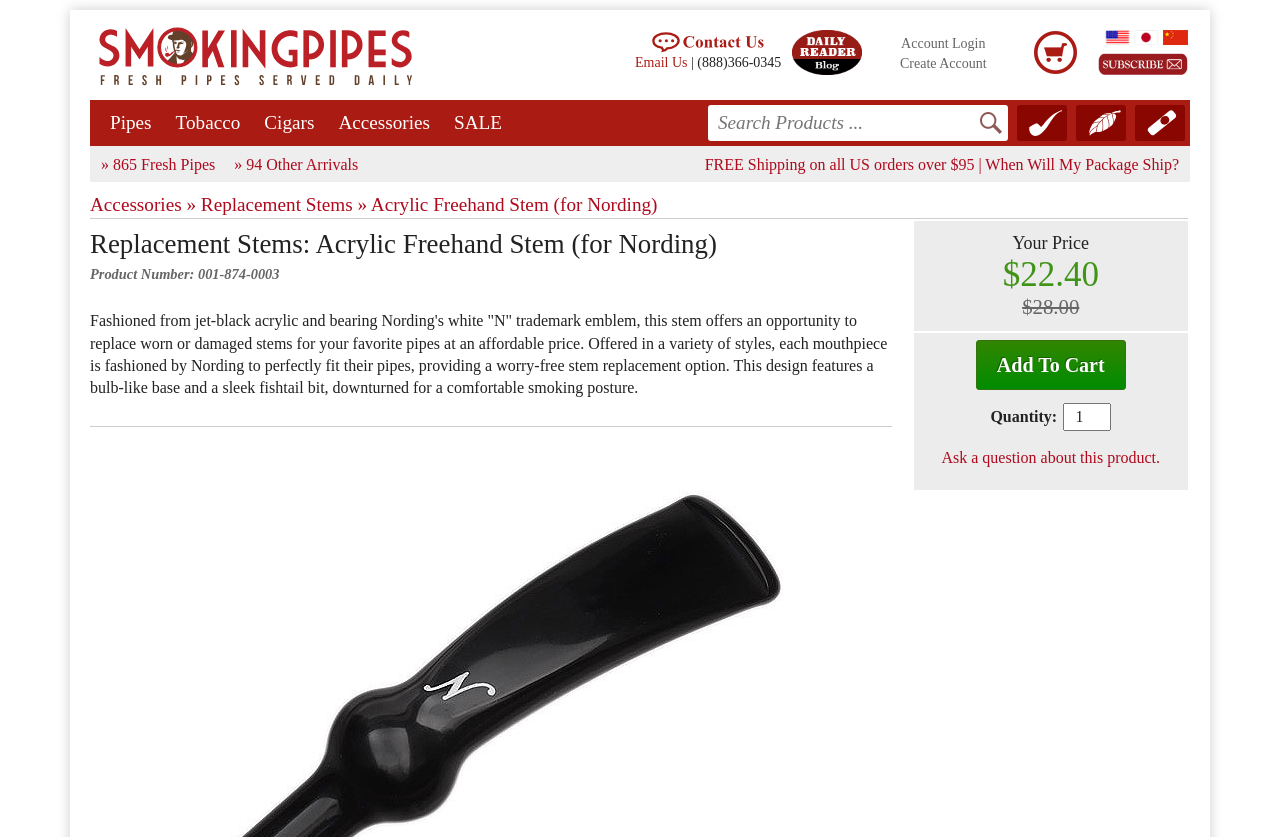What is the price of the product?
Use the screenshot to answer the question with a single word or phrase.

$22.40